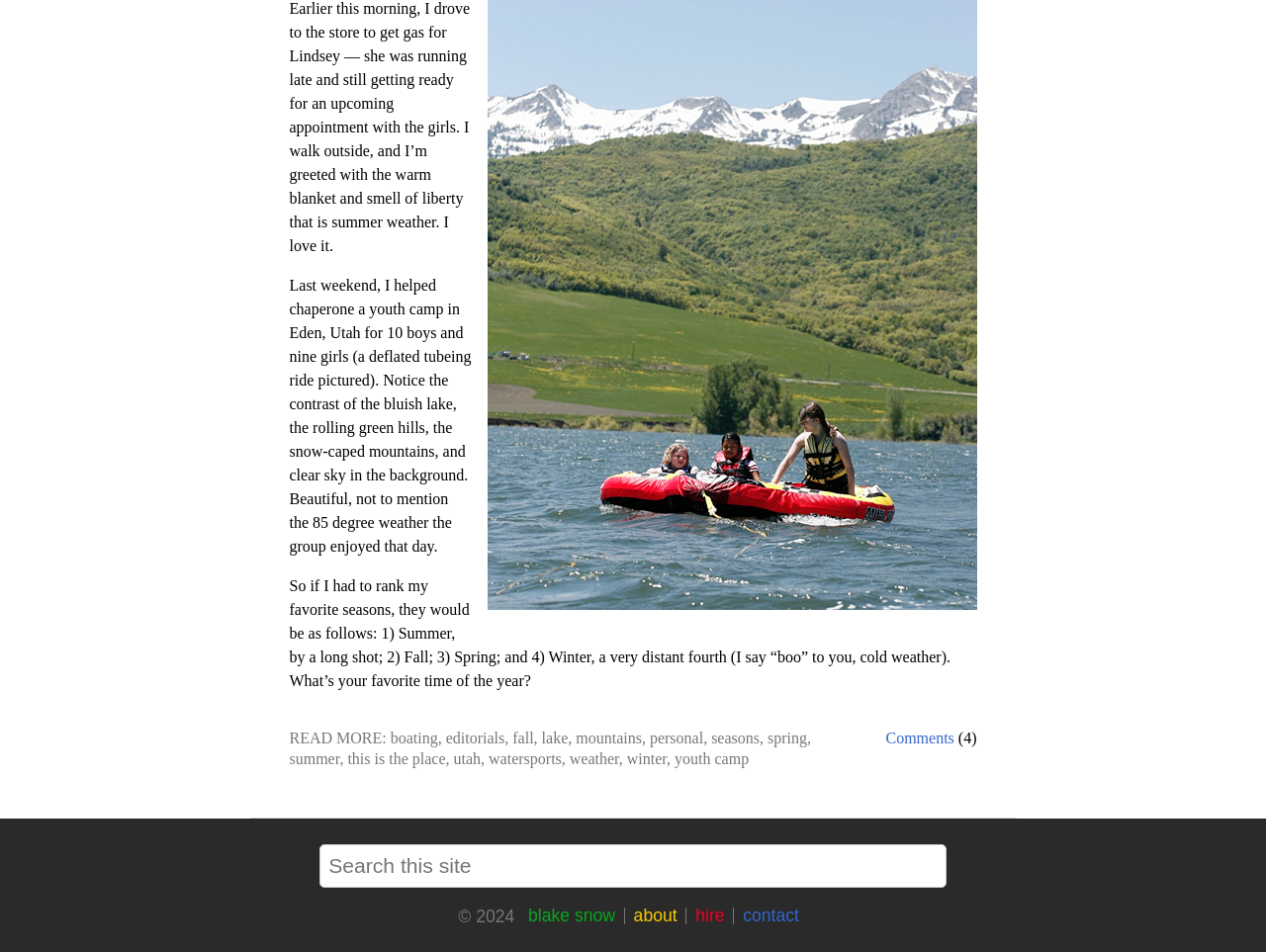What is the number of comments mentioned?
Relying on the image, give a concise answer in one word or a brief phrase.

4